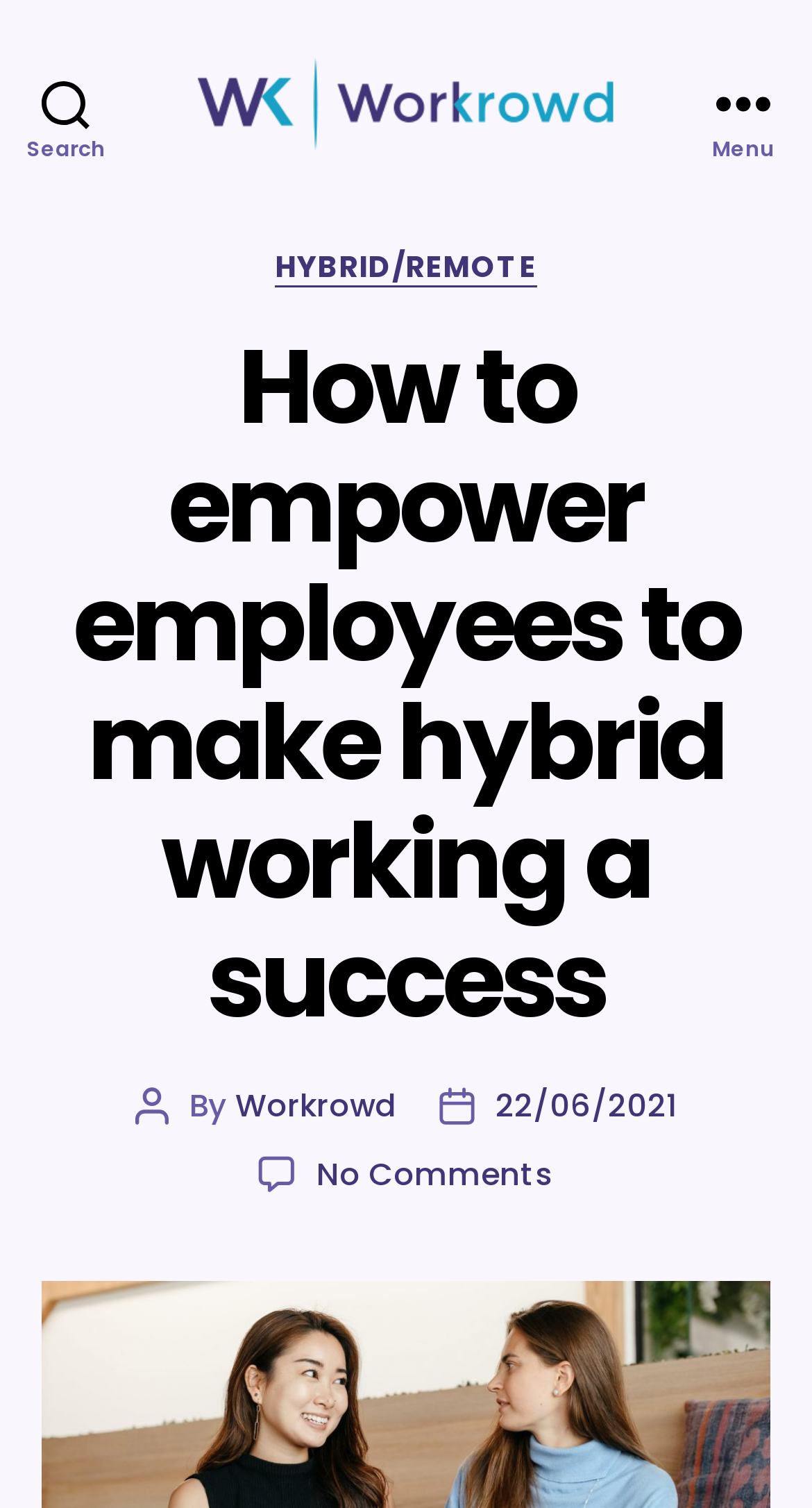Please identify the bounding box coordinates of the clickable element to fulfill the following instruction: "Read the post about hybrid working". The coordinates should be four float numbers between 0 and 1, i.e., [left, top, right, bottom].

[0.051, 0.219, 0.949, 0.691]